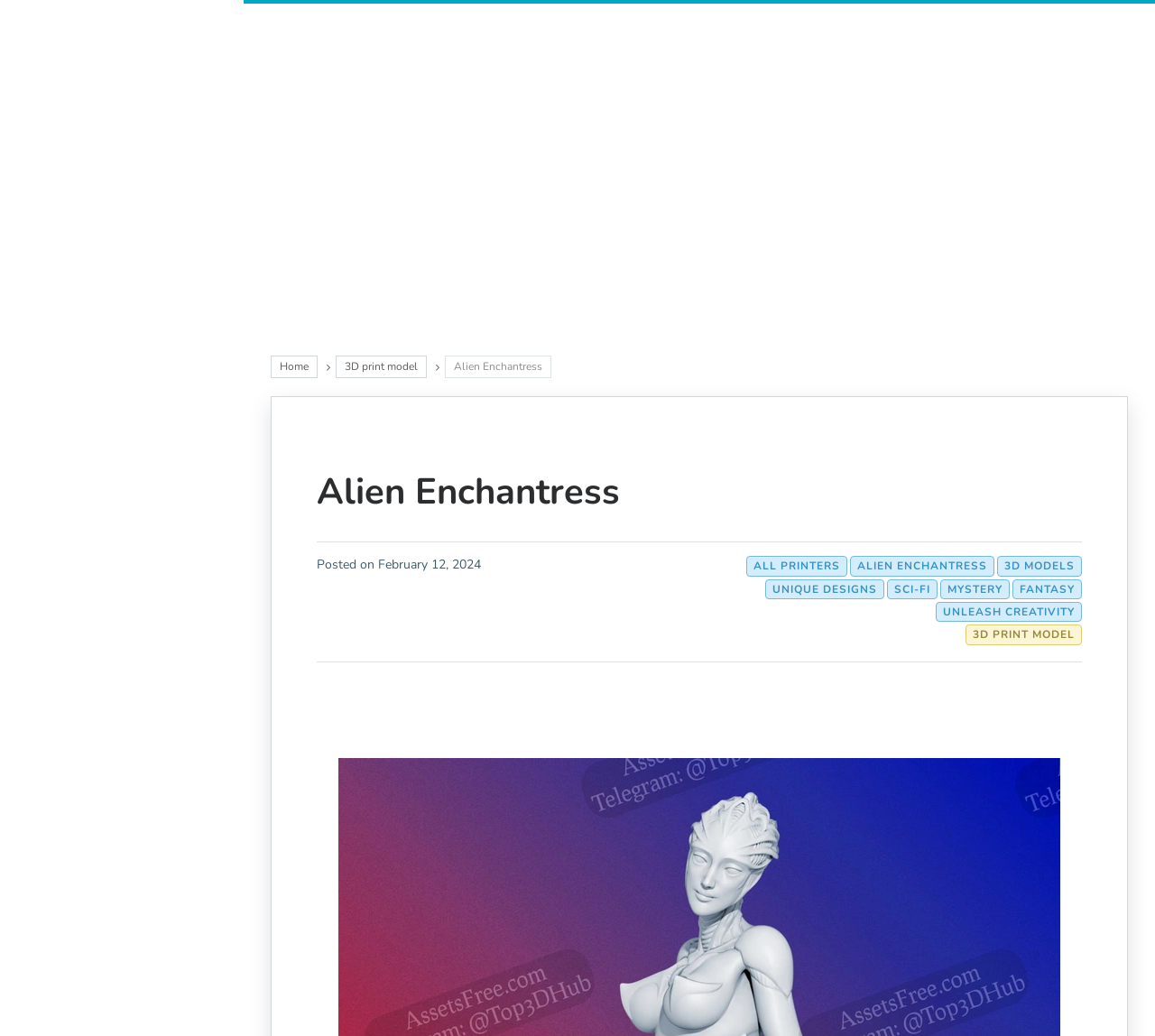Based on the image, provide a detailed response to the question:
What is the date this 3D model was posted?

The static text on the webpage indicates that the 3D model 'Alien Enchantress' was posted on February 12, 2024.